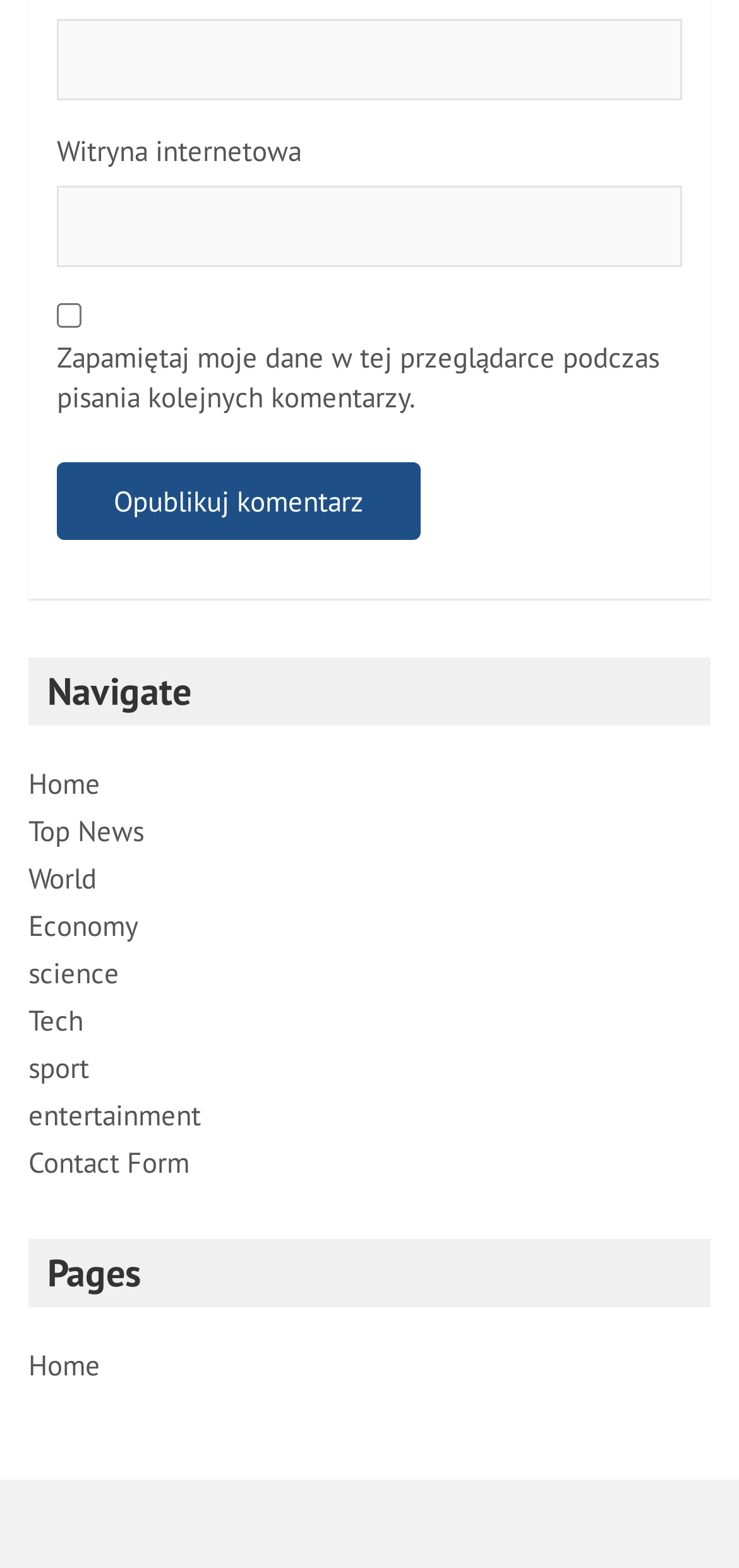Give the bounding box coordinates for the element described by: "parent_node: E-mail * aria-describedby="email-notes" name="email"".

[0.077, 0.012, 0.923, 0.064]